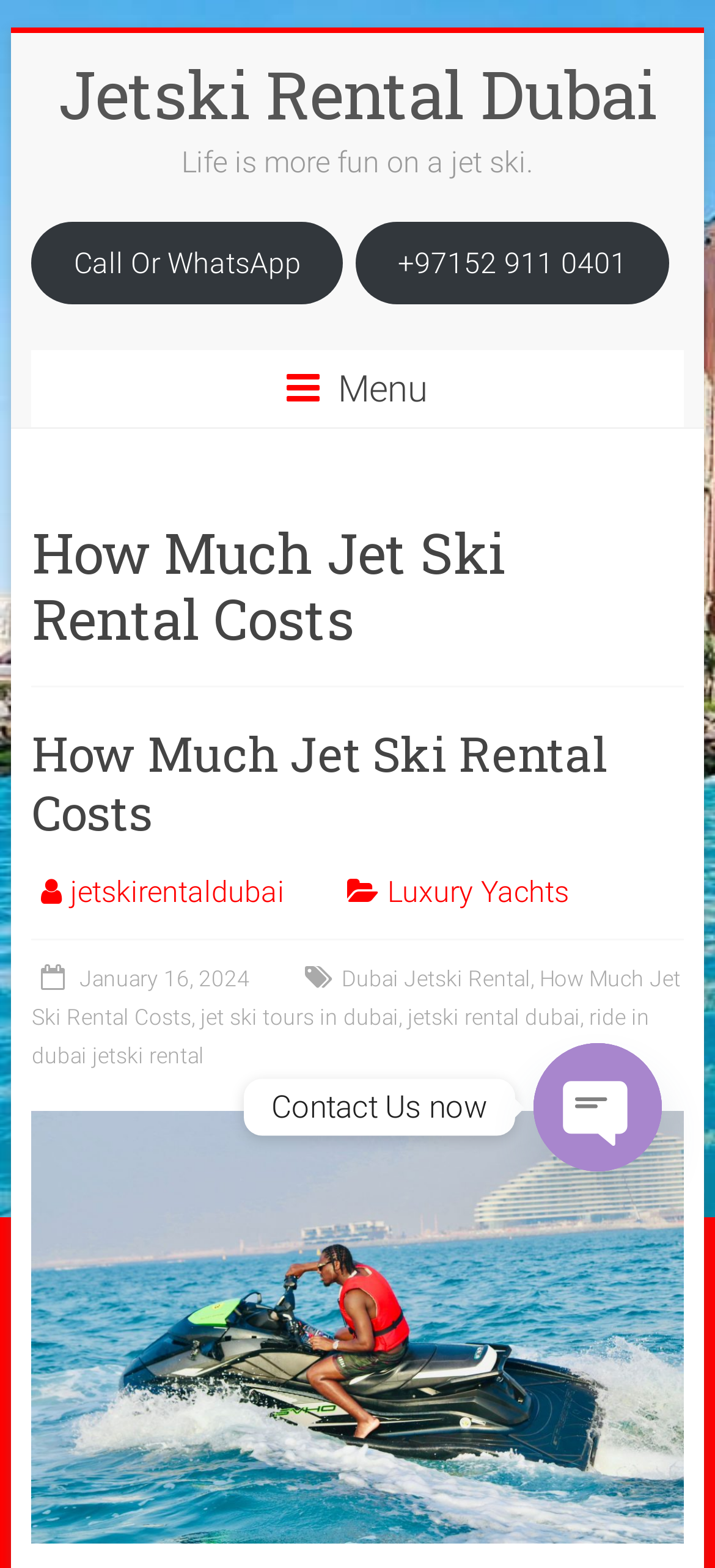Find the bounding box coordinates of the area to click in order to follow the instruction: "Click on 'Jetski Rental Dubai' link".

[0.082, 0.032, 0.918, 0.088]